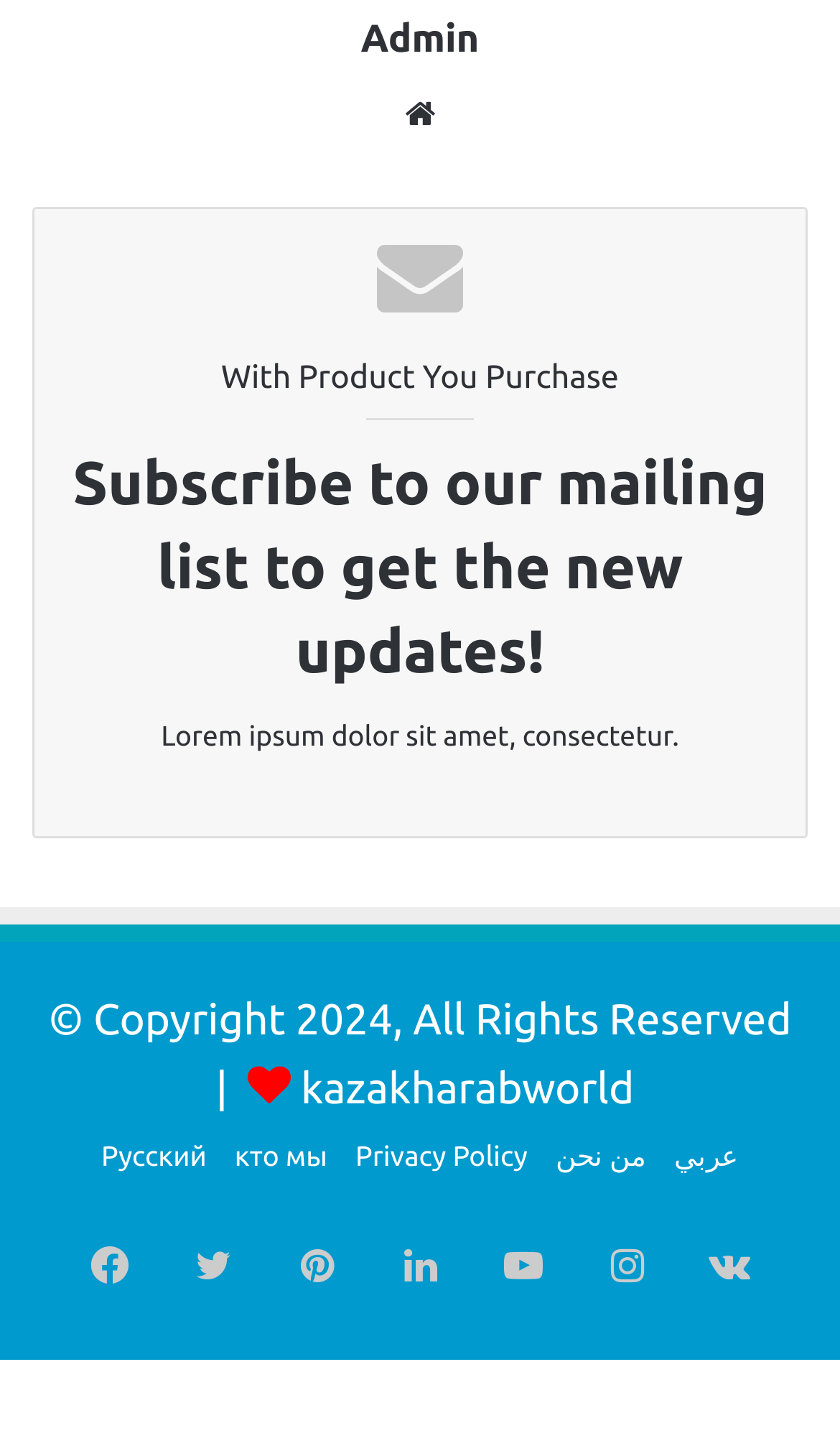Locate the bounding box coordinates of the clickable region necessary to complete the following instruction: "go to Countryside Fightback homepage". Provide the coordinates in the format of four float numbers between 0 and 1, i.e., [left, top, right, bottom].

None